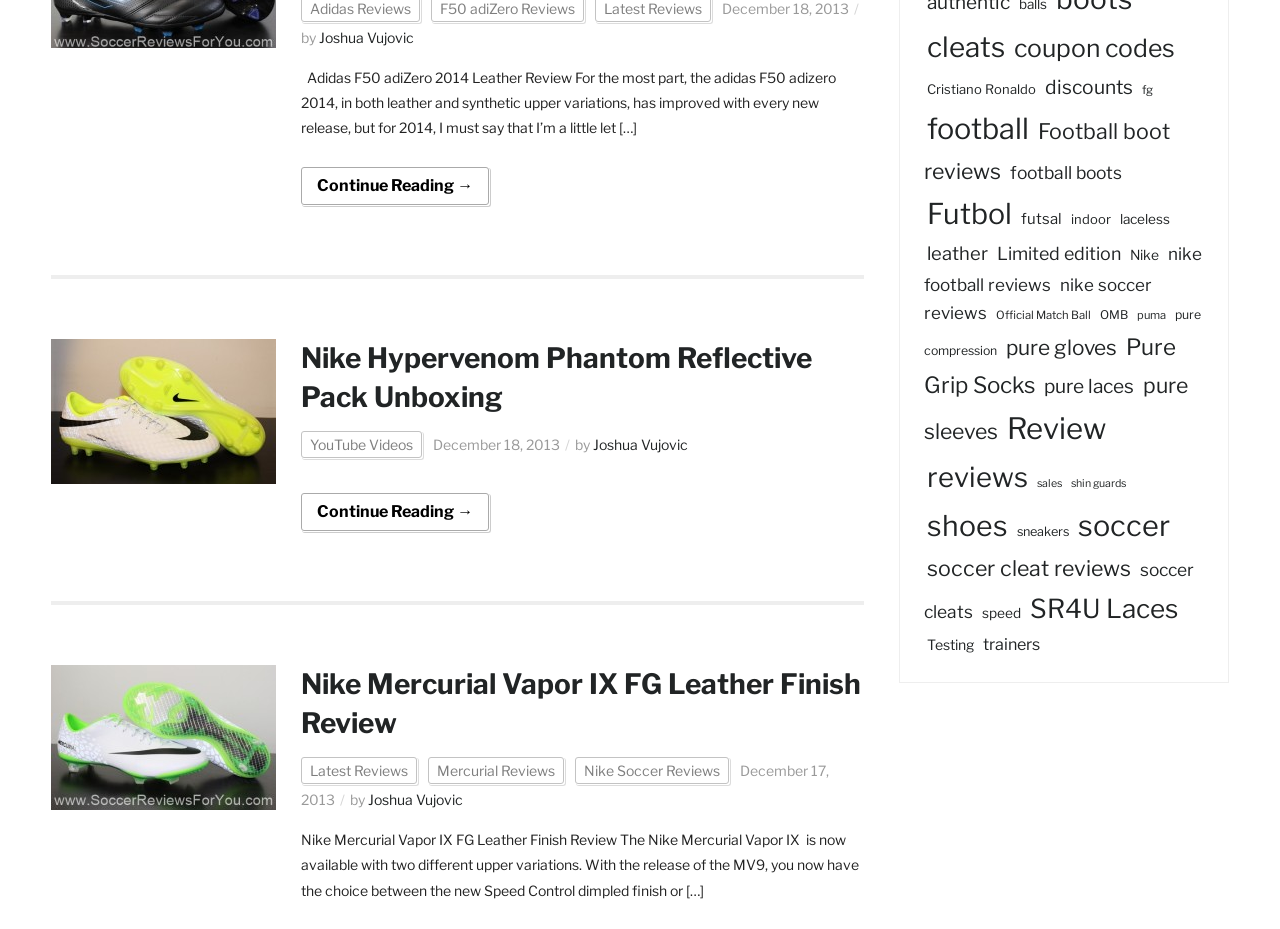What is the date of the first article?
Based on the image, please offer an in-depth response to the question.

I found the date by looking at the first article on the webpage, which has a timestamp of 'December 18, 2013'.